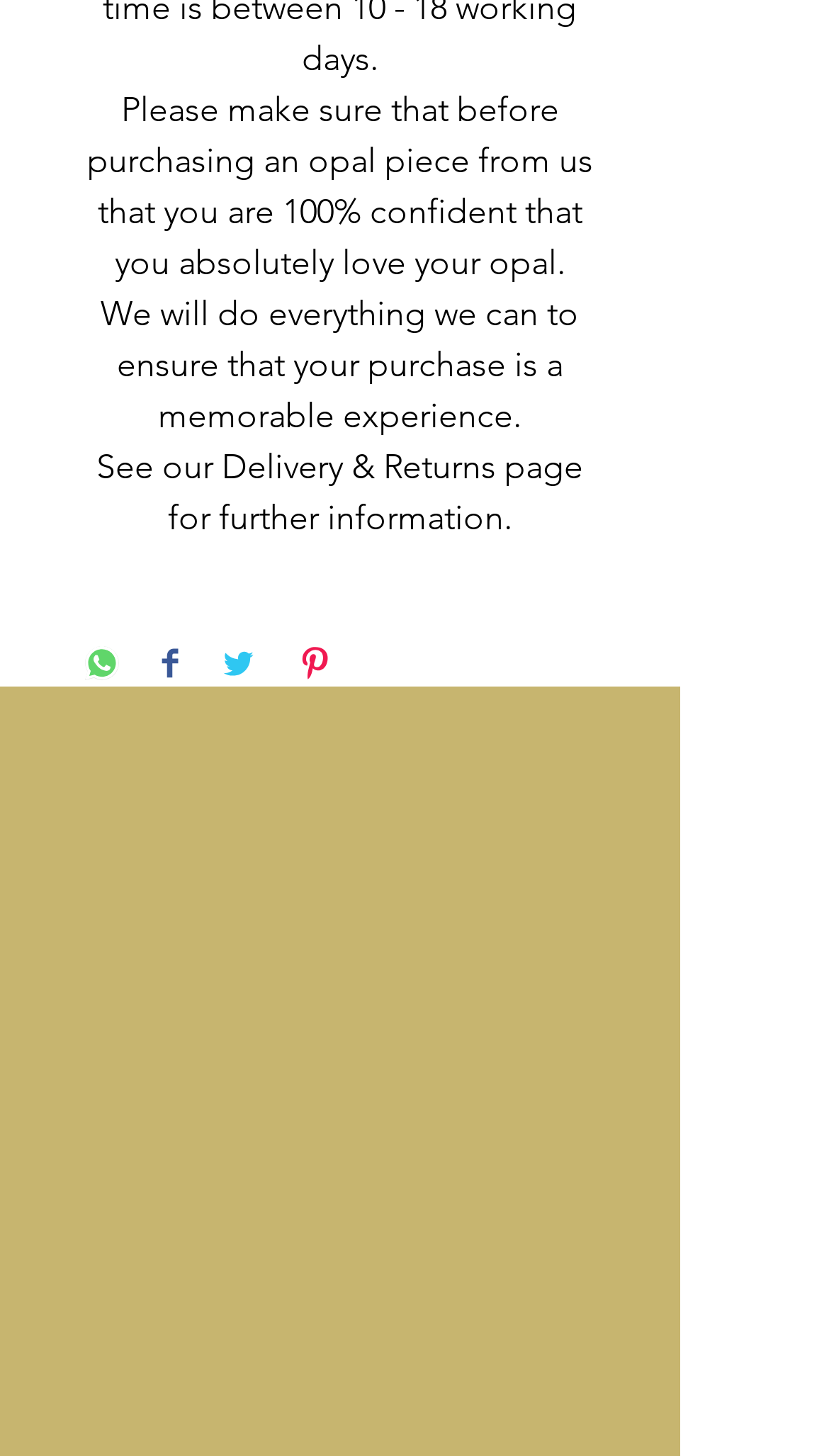Use a single word or phrase to respond to the question:
What is the company's return policy?

See Delivery & Returns page